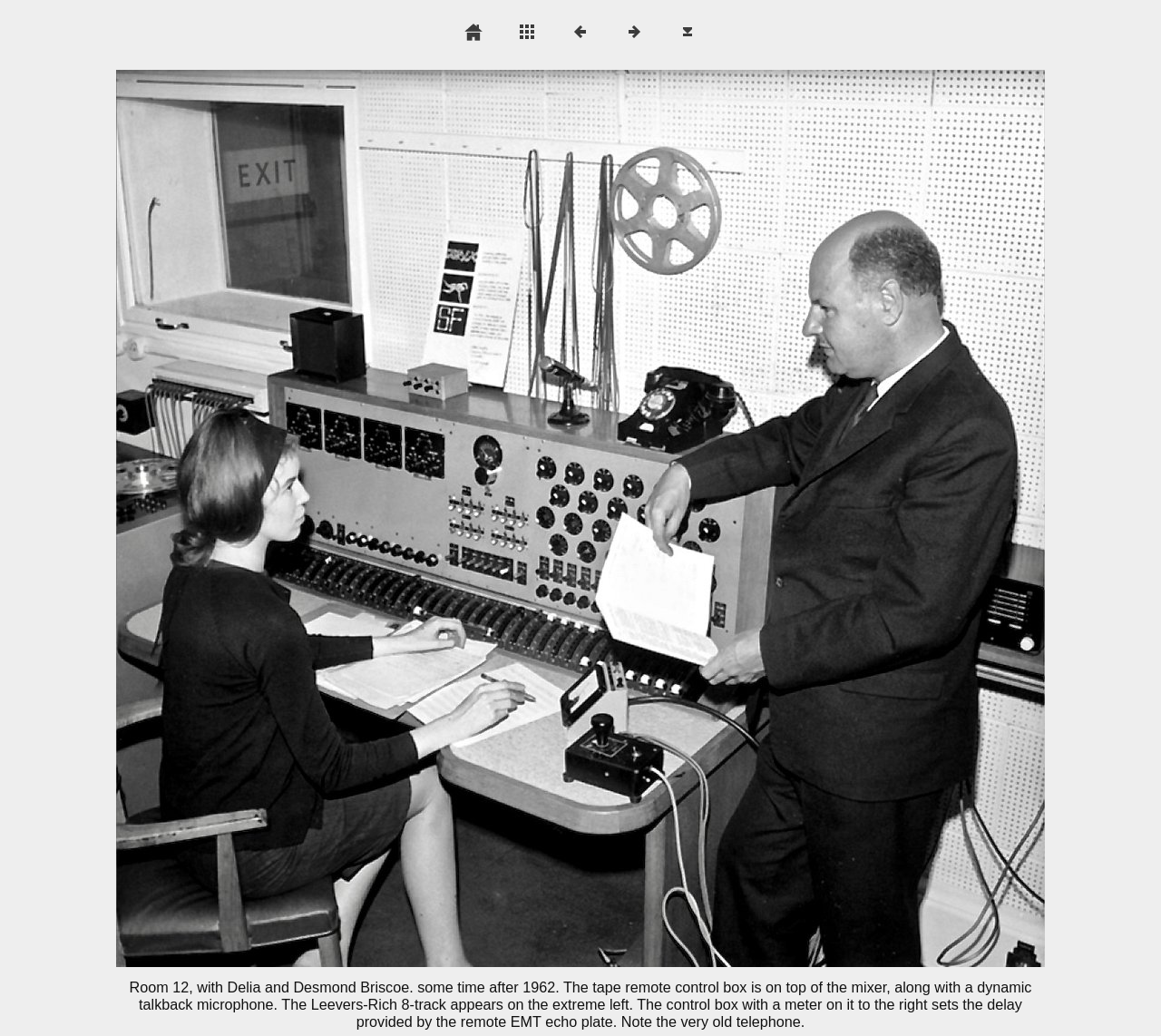What is on the extreme left of the room?
Answer the question with a single word or phrase, referring to the image.

Leevers-Rich 8-track